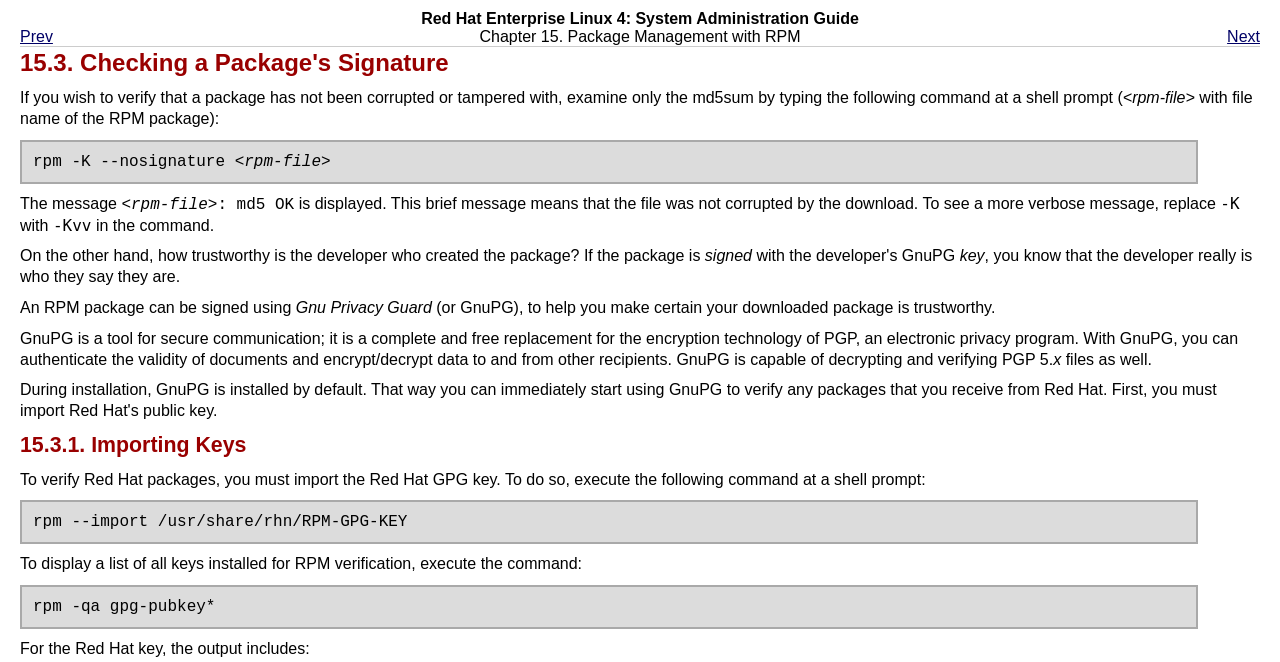What command is used to verify a package's signature?
Please answer using one word or phrase, based on the screenshot.

rpm -K